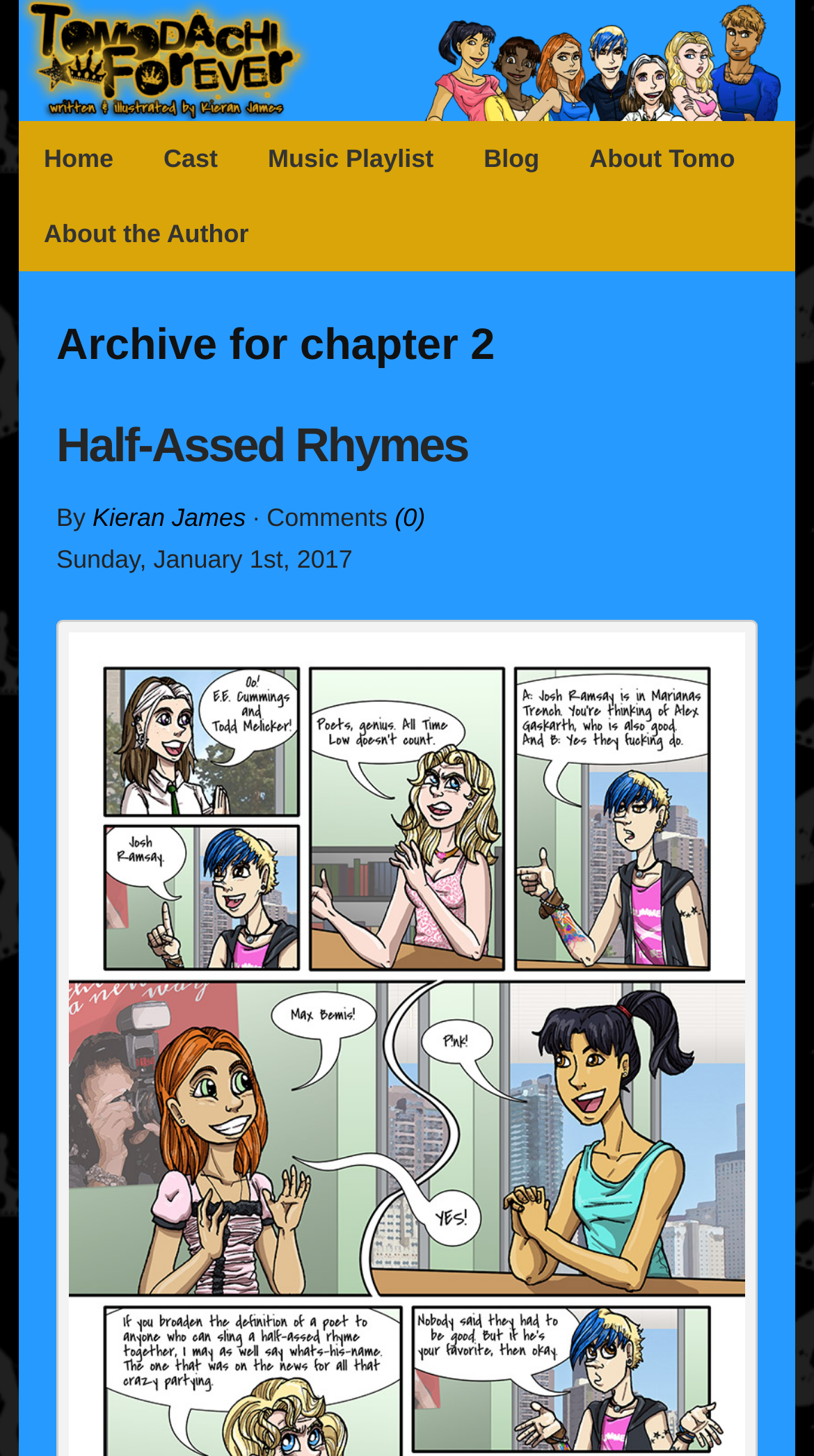Write an elaborate caption that captures the essence of the webpage.

The webpage is about the archives of chapter 2 from Tomodachi Forever. At the top, there is a large image that spans almost the entire width of the page. Below the image, there is a navigation menu with five links: "Home", "Cast", "Music Playlist", "Blog", and "About Tomo", which are evenly spaced and aligned horizontally.

Further down, there is a heading that reads "Archive for chapter 2", followed by another heading that says "Half-Assed Rhymes". Below the second heading, there is a link with the same title, "Half-Assed Rhymes", which is aligned to the left. To the right of the link, there is a text "By" followed by a link to the author's name, "Kieran James". Next to the author's name, there is a text "· Comments" and a link to the number of comments, which is zero.

Below this section, there is a date and time information, which indicates that the post was published on a Sunday in January 2017.